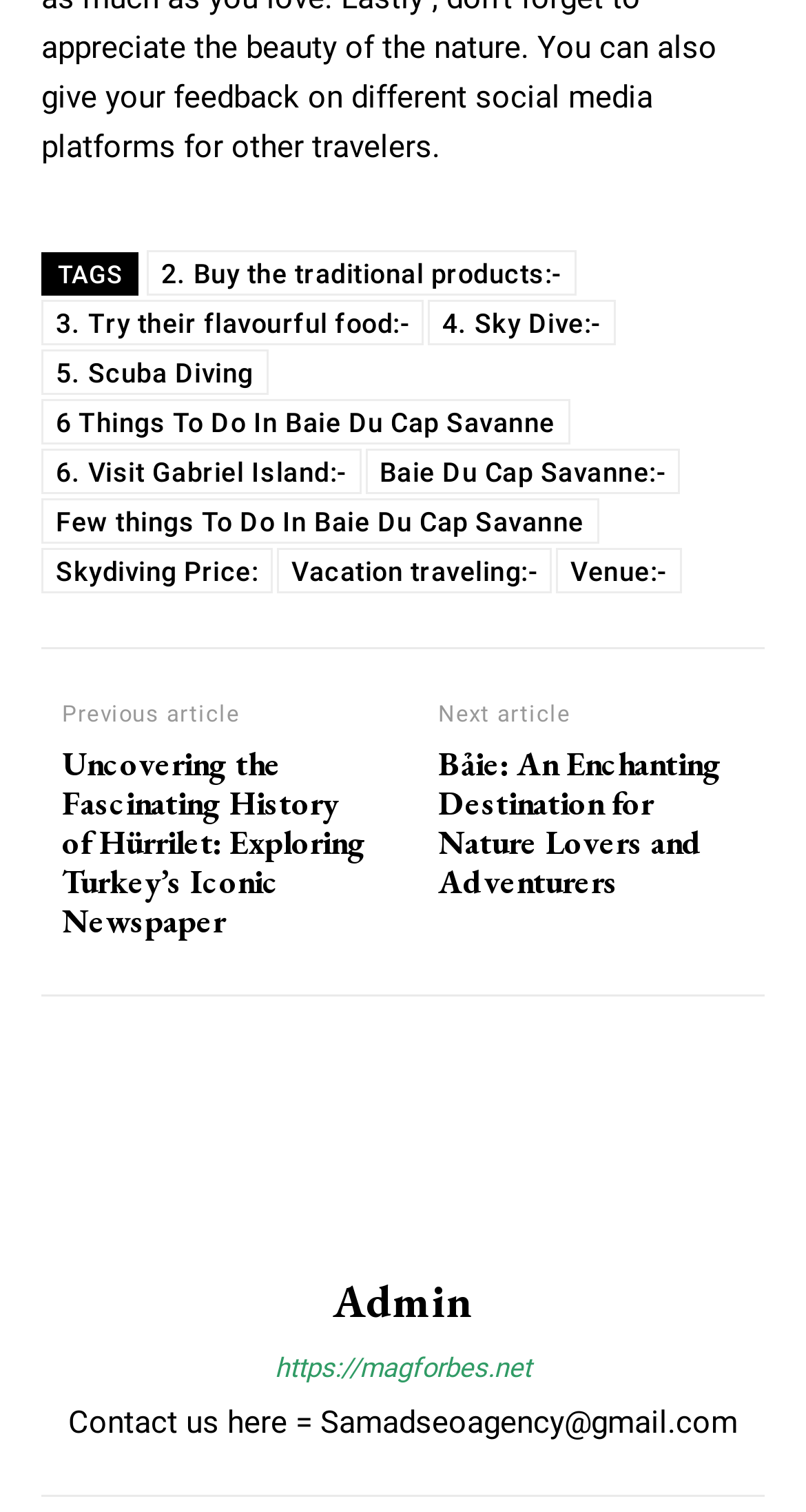Could you highlight the region that needs to be clicked to execute the instruction: "Visit 'Baie Du Cap Savanne:-'"?

[0.453, 0.297, 0.844, 0.327]